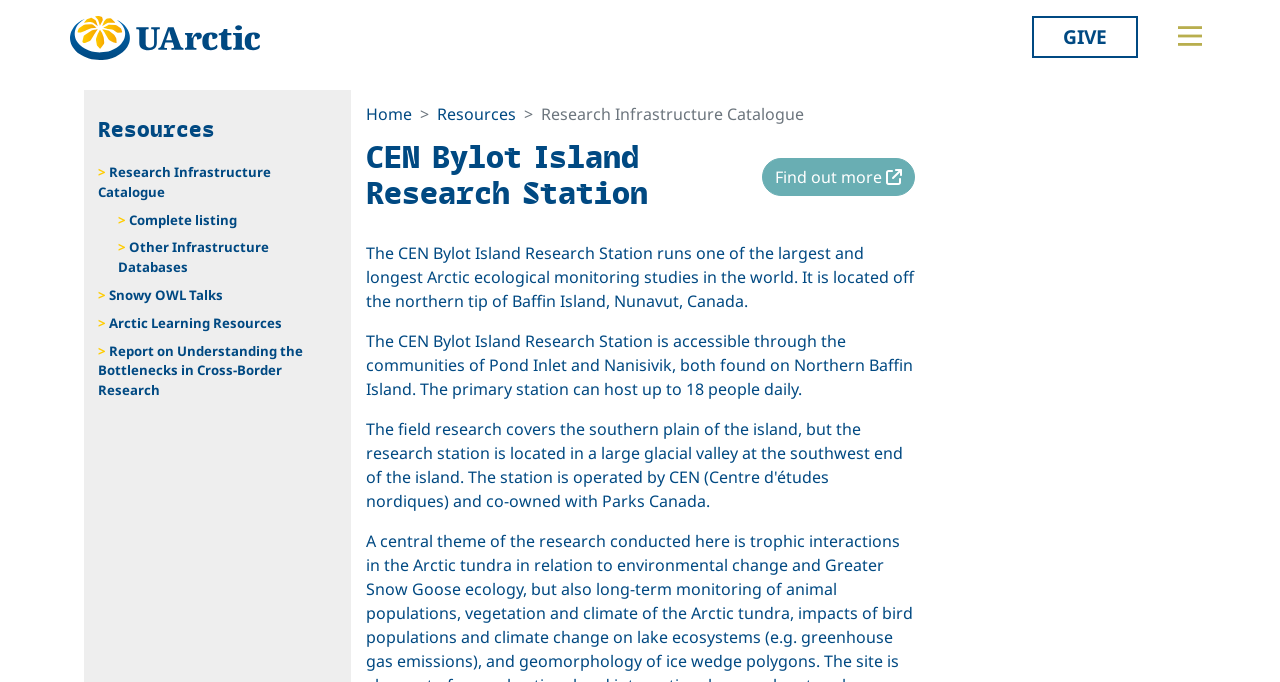Determine the bounding box coordinates for the element that should be clicked to follow this instruction: "follow 'Ukrainian Brides – Why many international dudes dream about Ukrainian' link". The coordinates should be given as four float numbers between 0 and 1, in the format [left, top, right, bottom].

None